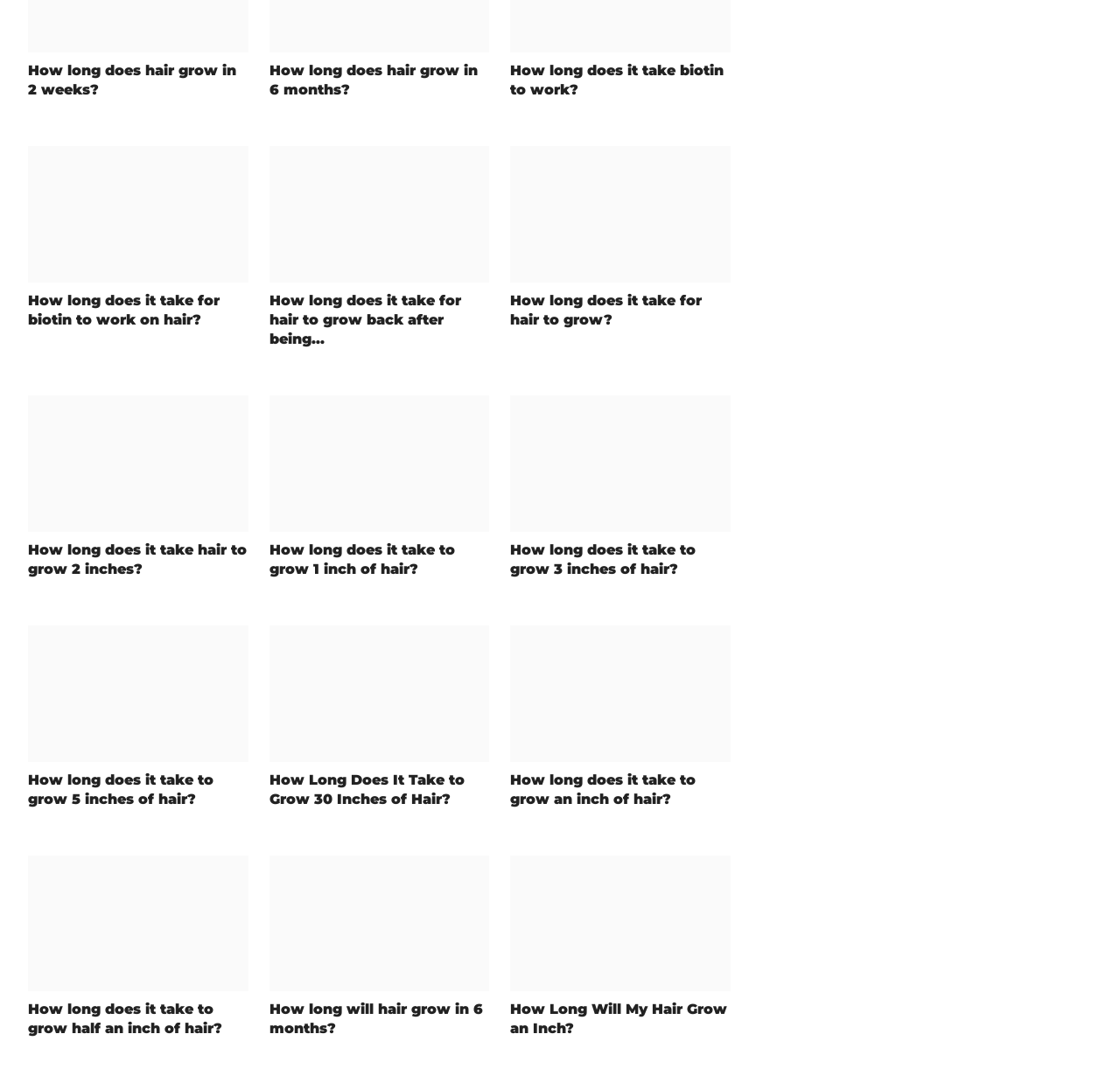Locate the bounding box coordinates of the element to click to perform the following action: 'Open 'How long does it take biotin to work on hair?''. The coordinates should be given as four float values between 0 and 1, in the form of [left, top, right, bottom].

[0.025, 0.137, 0.222, 0.264]